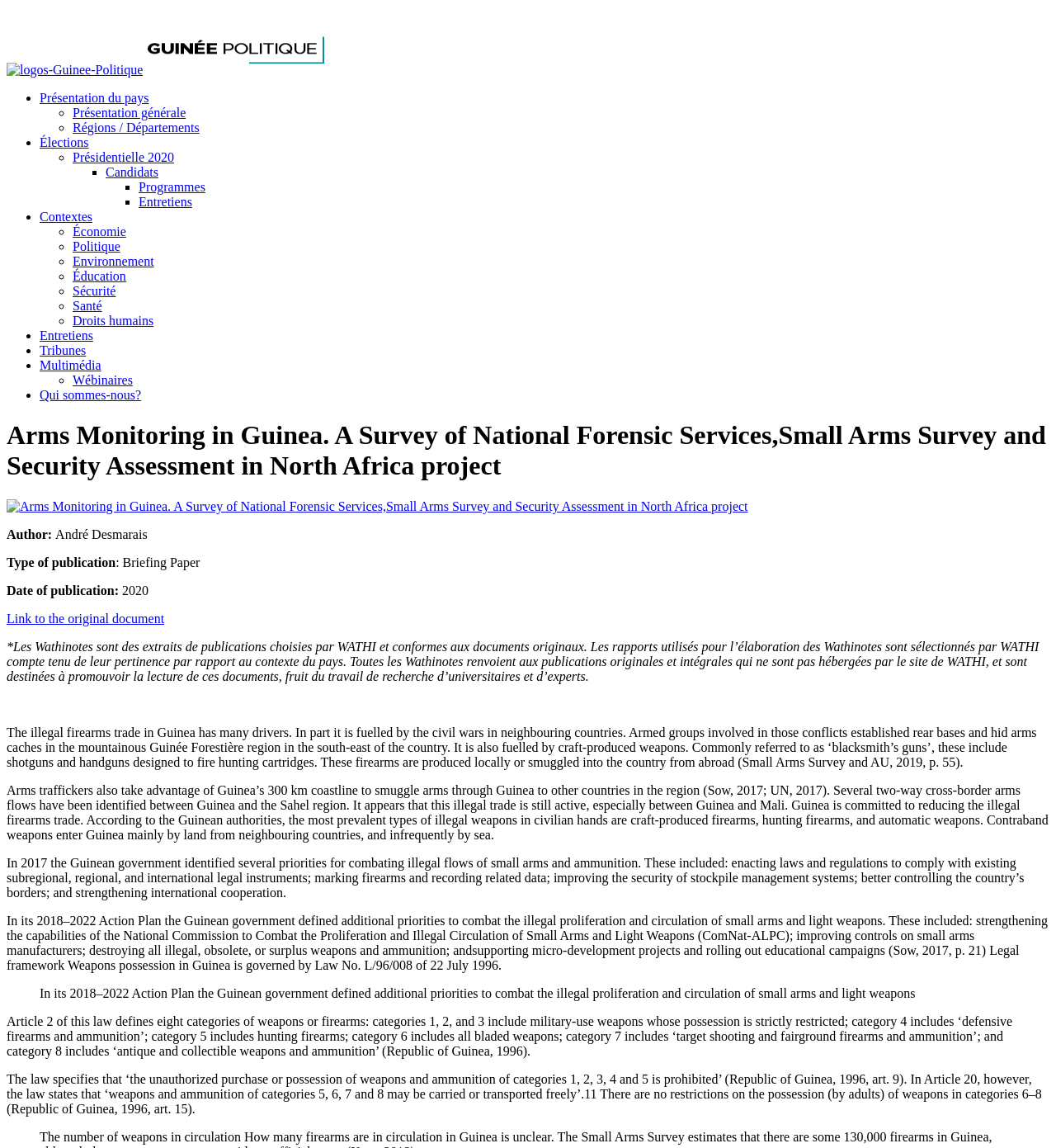Answer the question with a brief word or phrase:
What is the region where armed groups established rear bases?

Guinée Forestière